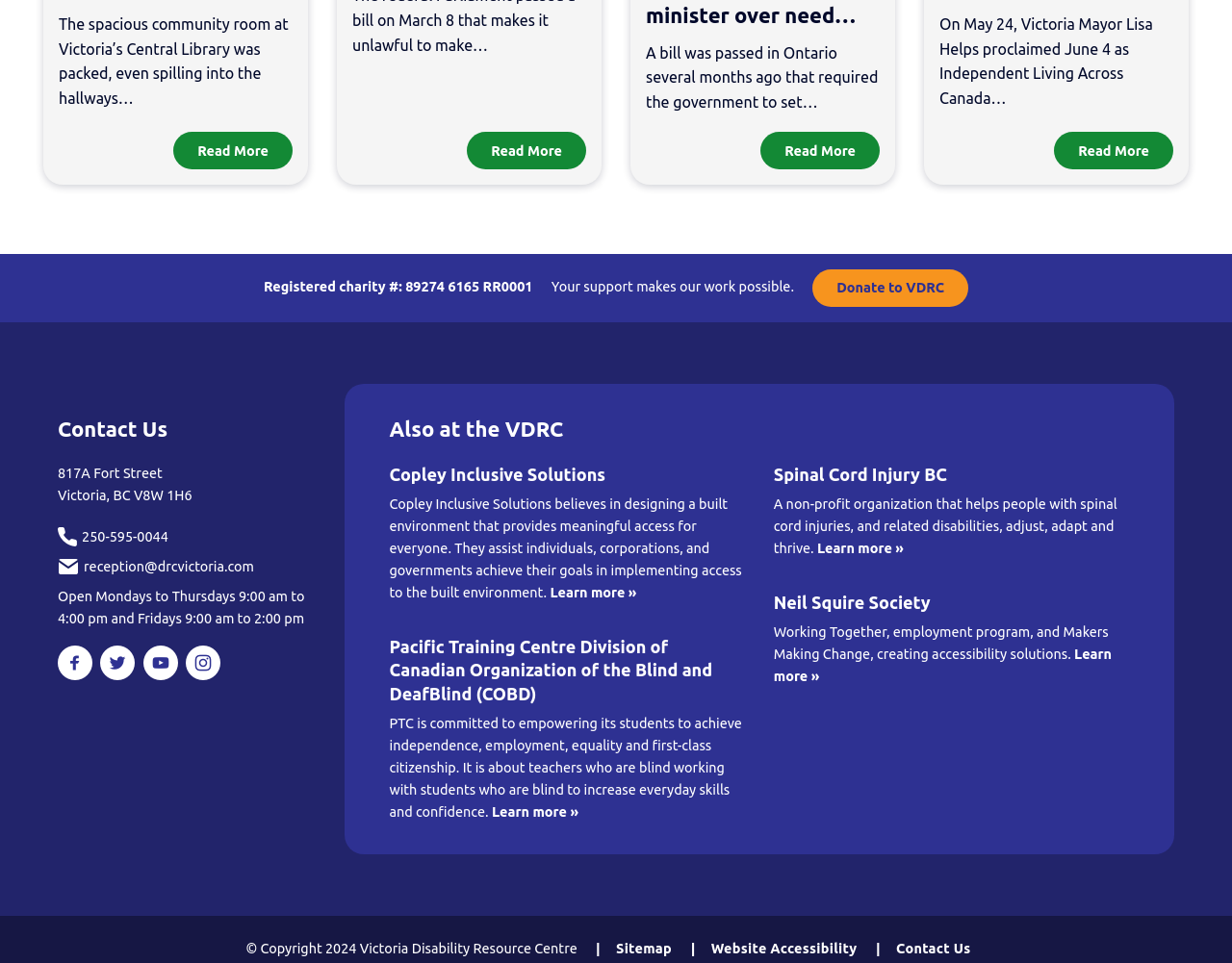Refer to the image and provide an in-depth answer to the question: 
What is the purpose of Copley Inclusive Solutions?

I found the purpose of Copley Inclusive Solutions by reading the static text element with the content 'Copley Inclusive Solutions believes in designing a built environment that provides meaningful access for everyone.' located under the 'Copley Inclusive Solutions' heading.